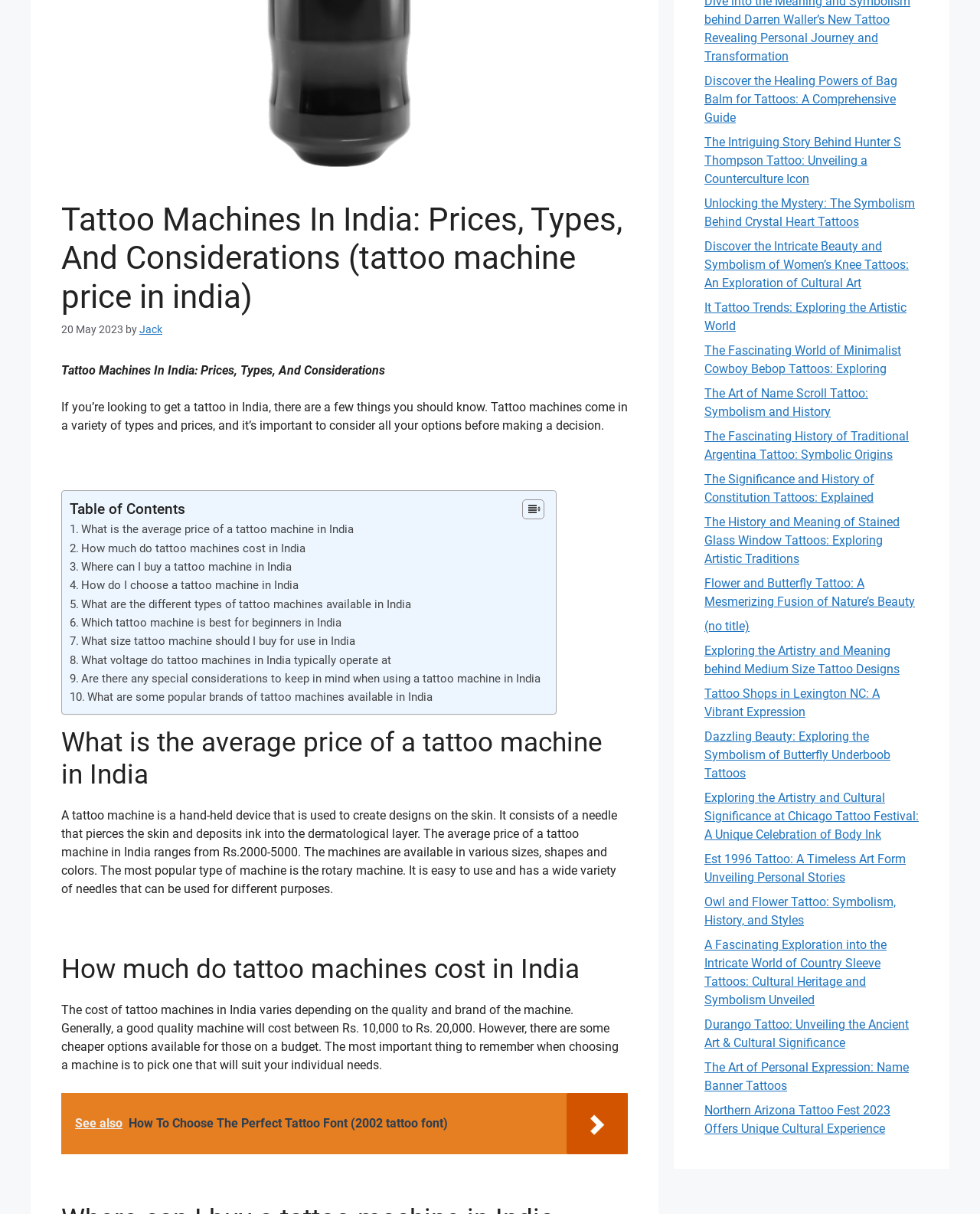Bounding box coordinates must be specified in the format (top-left x, top-left y, bottom-right x, bottom-right y). All values should be floating point numbers between 0 and 1. What are the bounding box coordinates of the UI element described as: aria-label="Table of Content"

[0.521, 0.411, 0.552, 0.429]